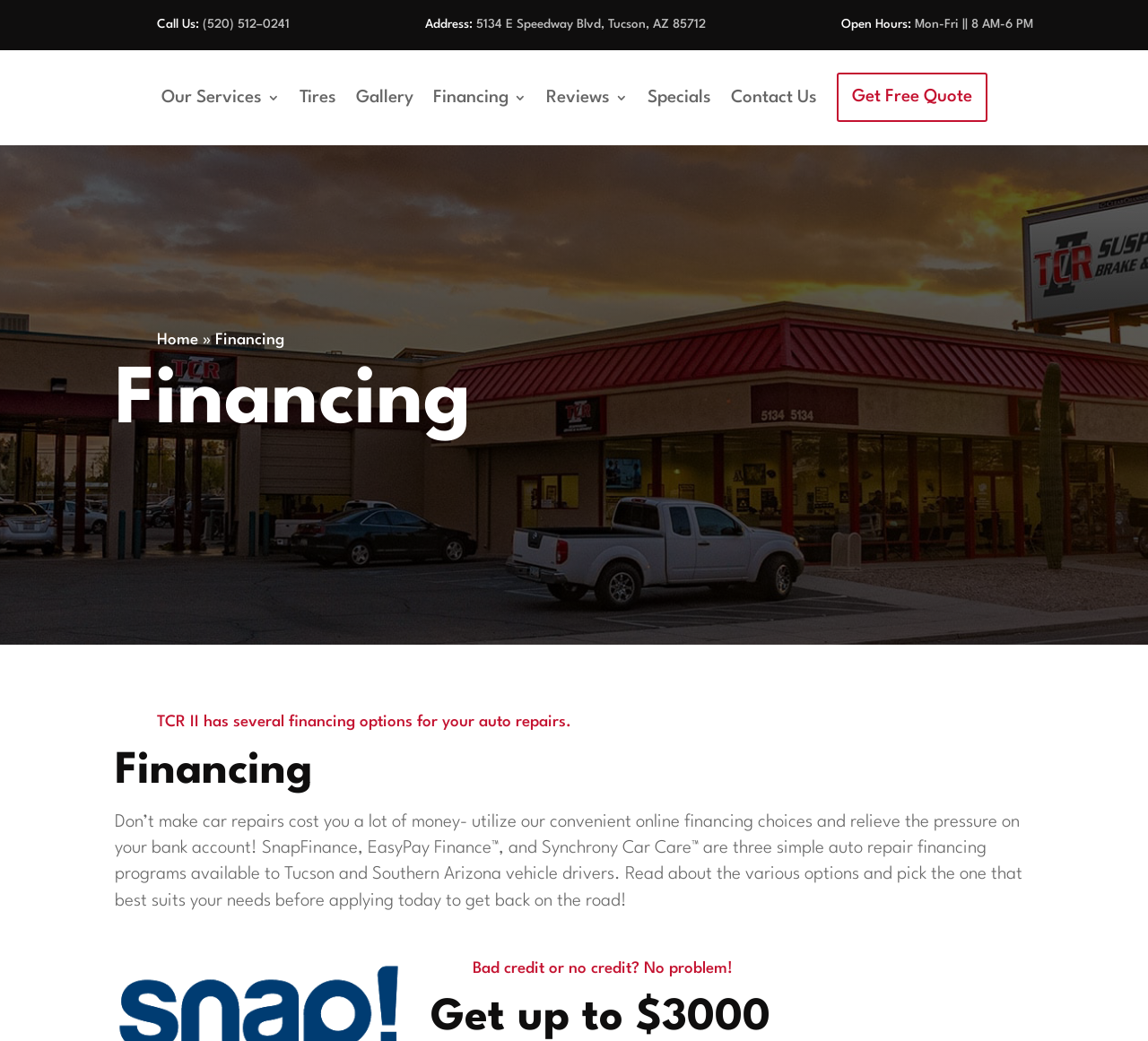Write an elaborate caption that captures the essence of the webpage.

The webpage is about financing options for auto repairs at TCR II Suspension Brake & Alignment. At the top, there are three sections with icons and text, displaying the company's contact information, including phone number, address, and open hours. 

Below the contact information, there is a navigation menu with links to various pages, such as "Our Services", "Tires", "Gallery", "Financing", "Reviews", "Specials", "Contact Us", and "Get Free Quote". 

The main content of the page is divided into sections. The first section has a heading "Financing" and a brief description of the financing options available. The second section has a heading "TCR II has several financing options for your auto repairs" and provides more detailed information about the financing programs, including SnapFinance, EasyPay Finance, and Synchrony Car Care. 

The page also has a section with a heading "Bad credit or no credit? No problem!" which likely provides information about financing options for individuals with poor credit. Overall, the webpage is focused on providing information about financing options for auto repairs at TCR II Suspension Brake & Alignment.